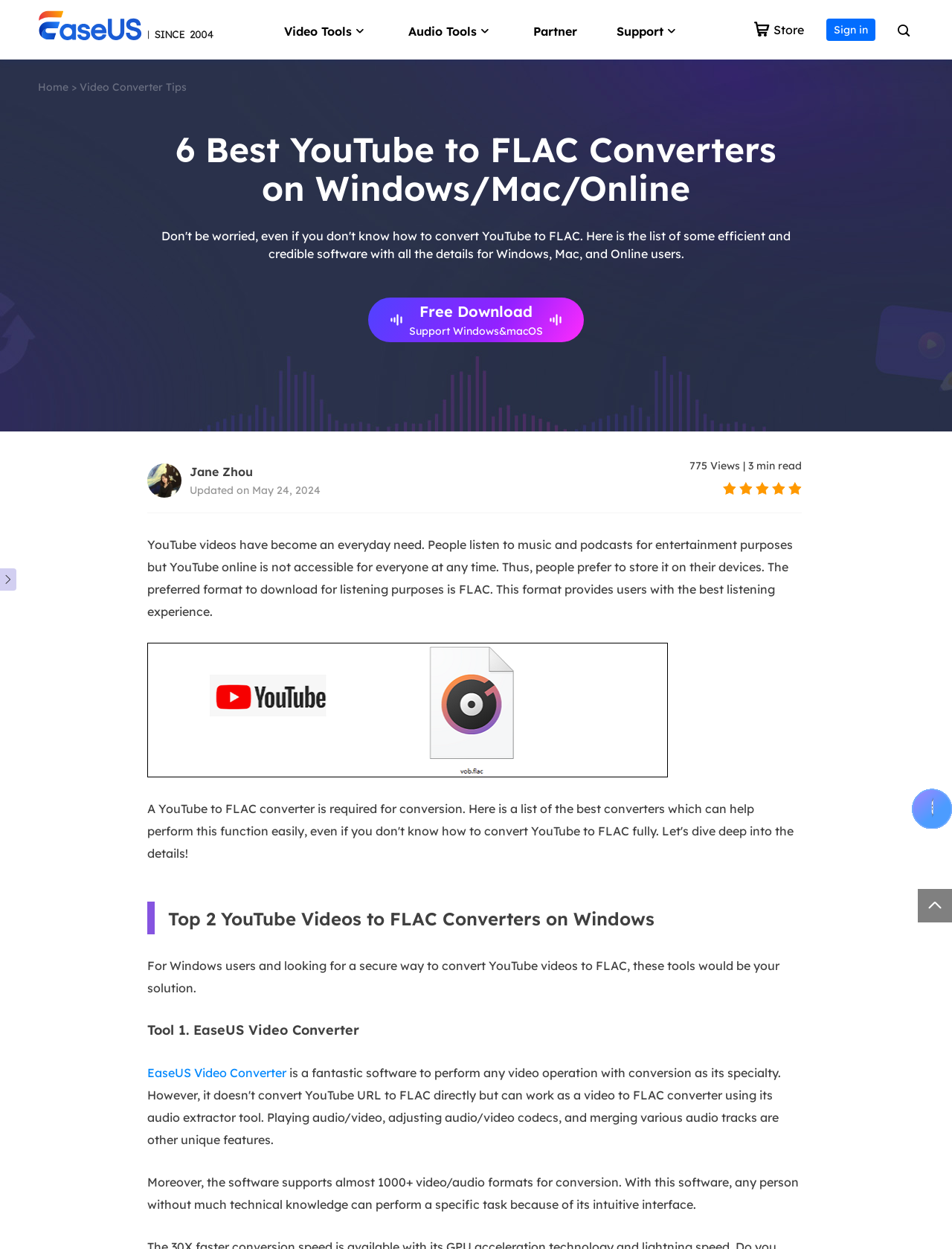What is the estimated reading time of the webpage content?
Provide a detailed and extensive answer to the question.

Based on the webpage content, the estimated reading time is 3 minutes, as indicated by the '3 min read' text at the bottom of the page.